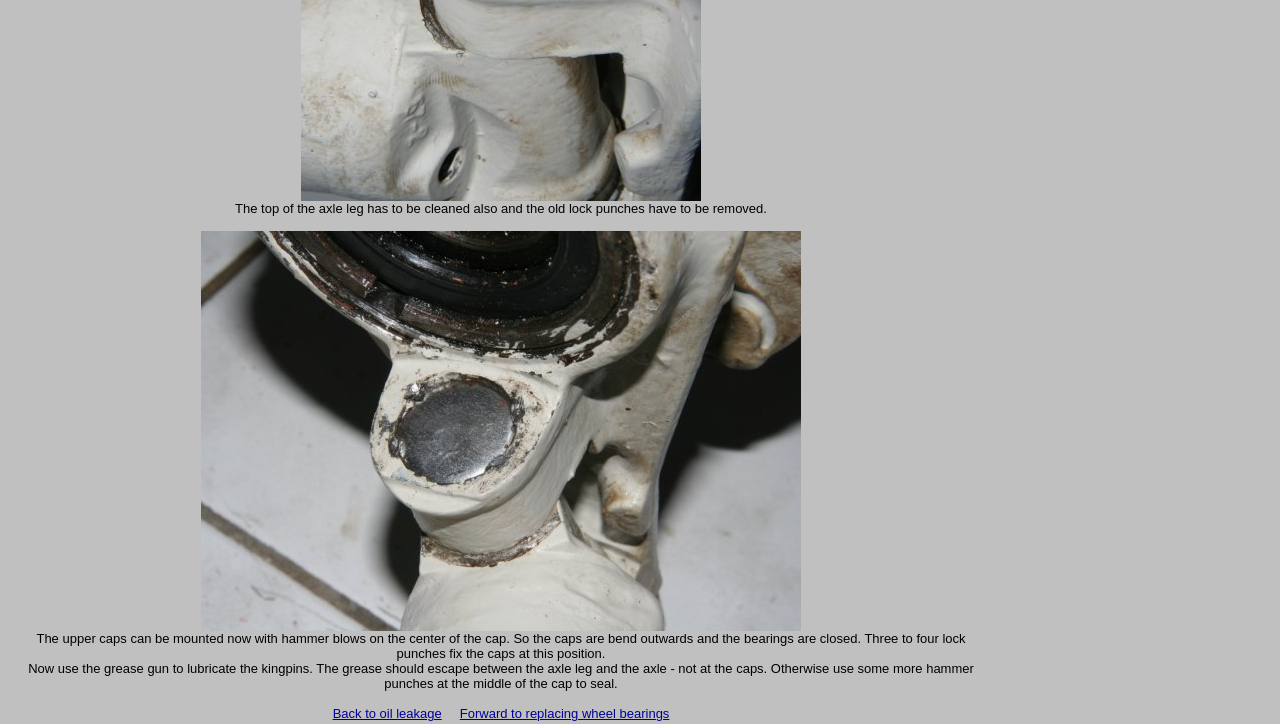What is the next step after lubricating the kingpins?
Please look at the screenshot and answer in one word or a short phrase.

Replacing wheel bearings